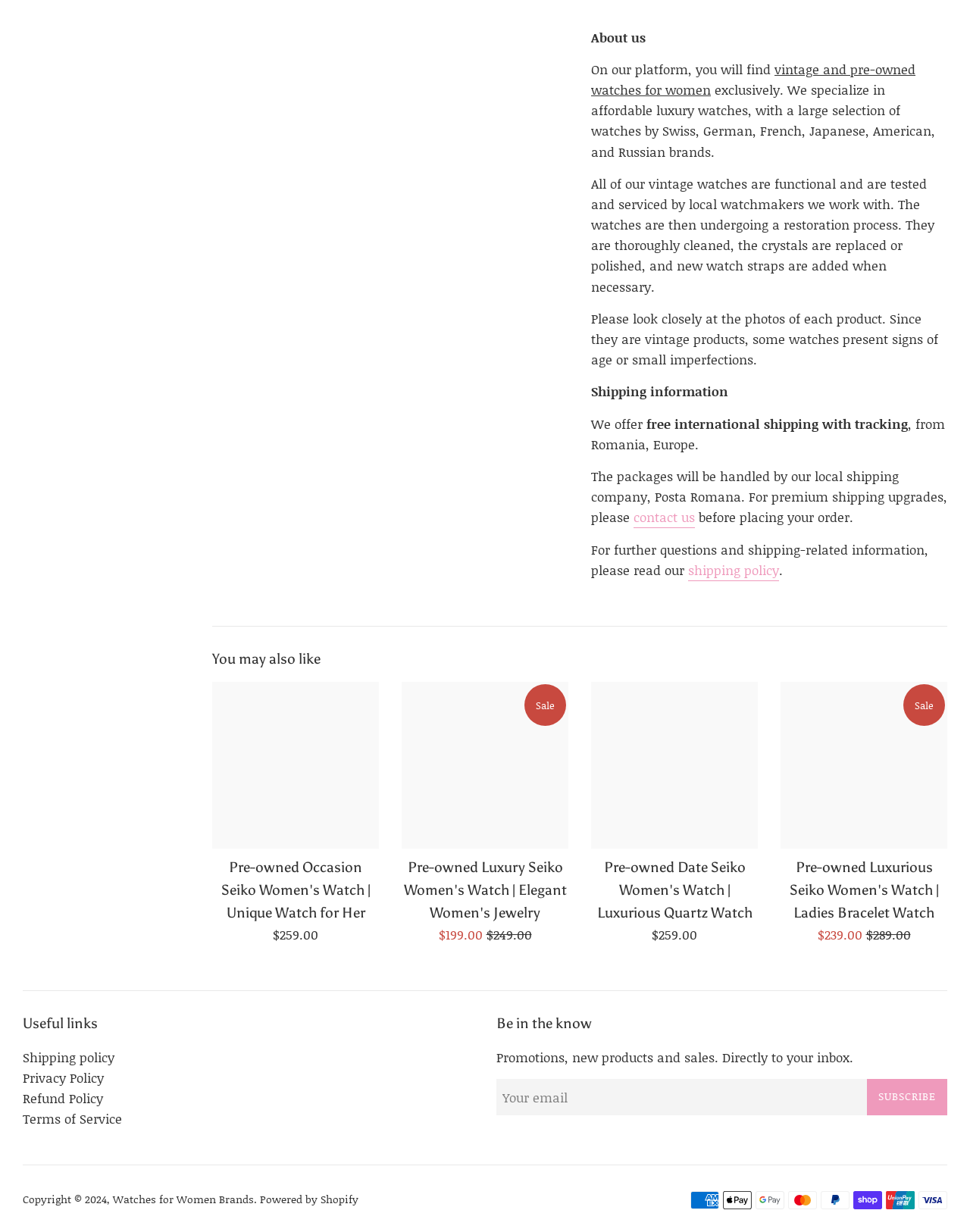What type of products are sold on this website?
Give a single word or phrase as your answer by examining the image.

Watches